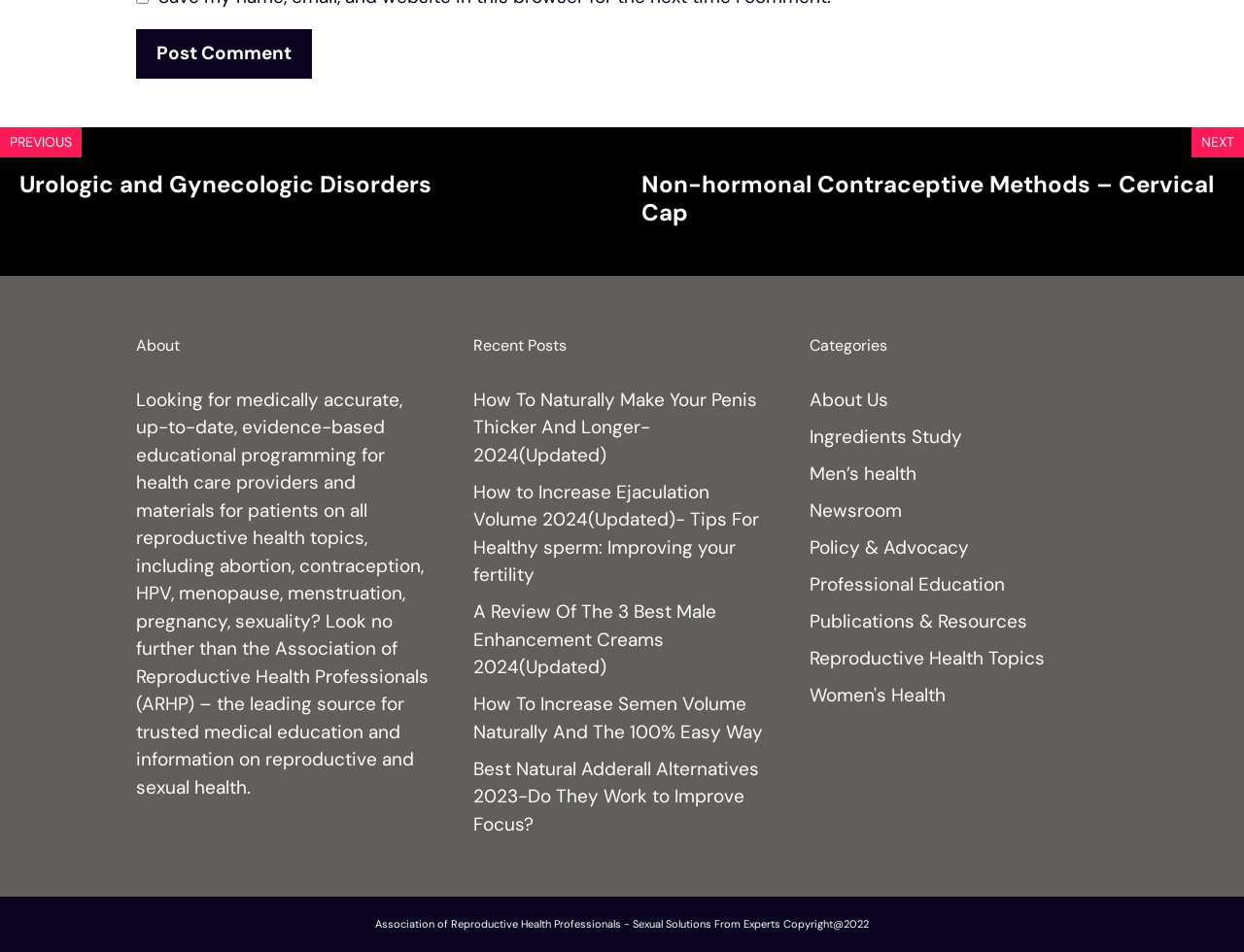What is the topic of the first link under 'Recent Posts'?
Using the details shown in the screenshot, provide a comprehensive answer to the question.

The first link under 'Recent Posts' is 'How To Naturally Make Your Penis Thicker And Longer- 2024(Updated)', which suggests that the topic is related to penis enlargement.